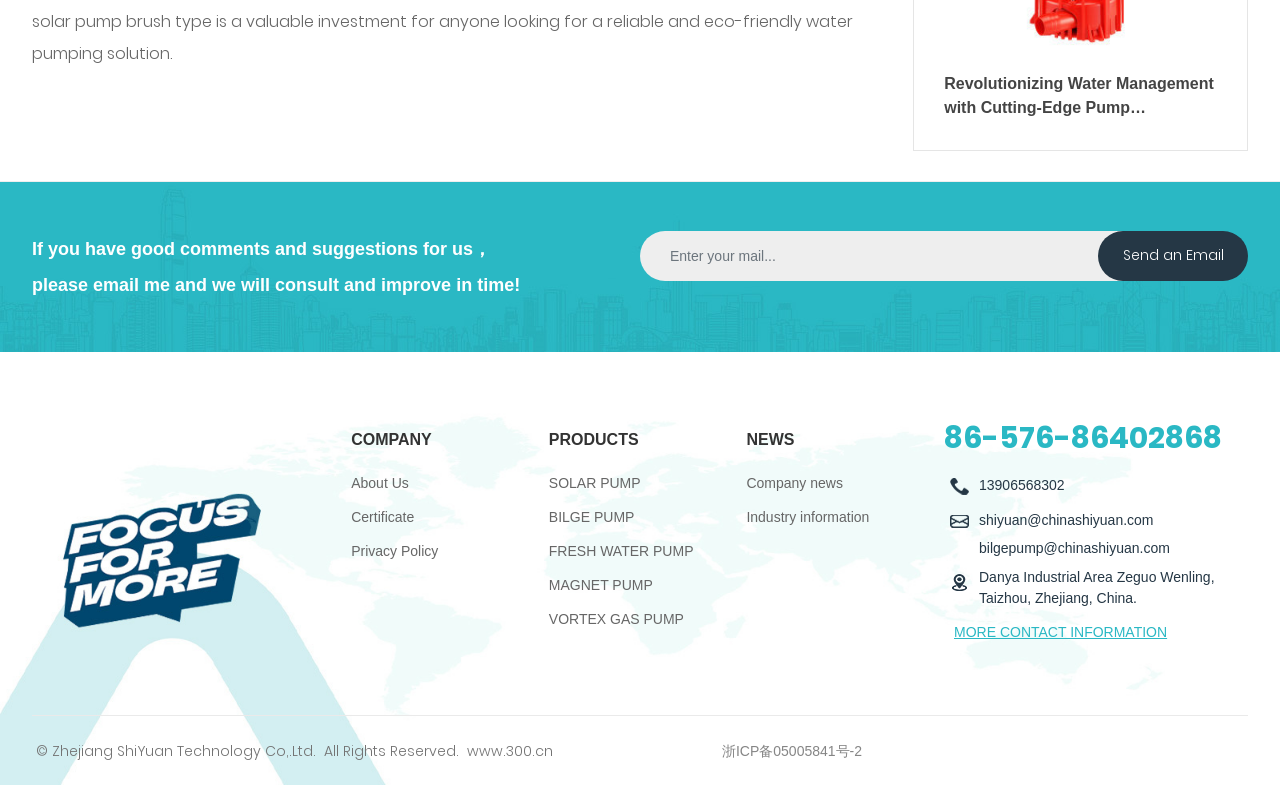Find the bounding box of the element with the following description: "BILGE PUMP". The coordinates must be four float numbers between 0 and 1, formatted as [left, top, right, bottom].

[0.429, 0.648, 0.496, 0.668]